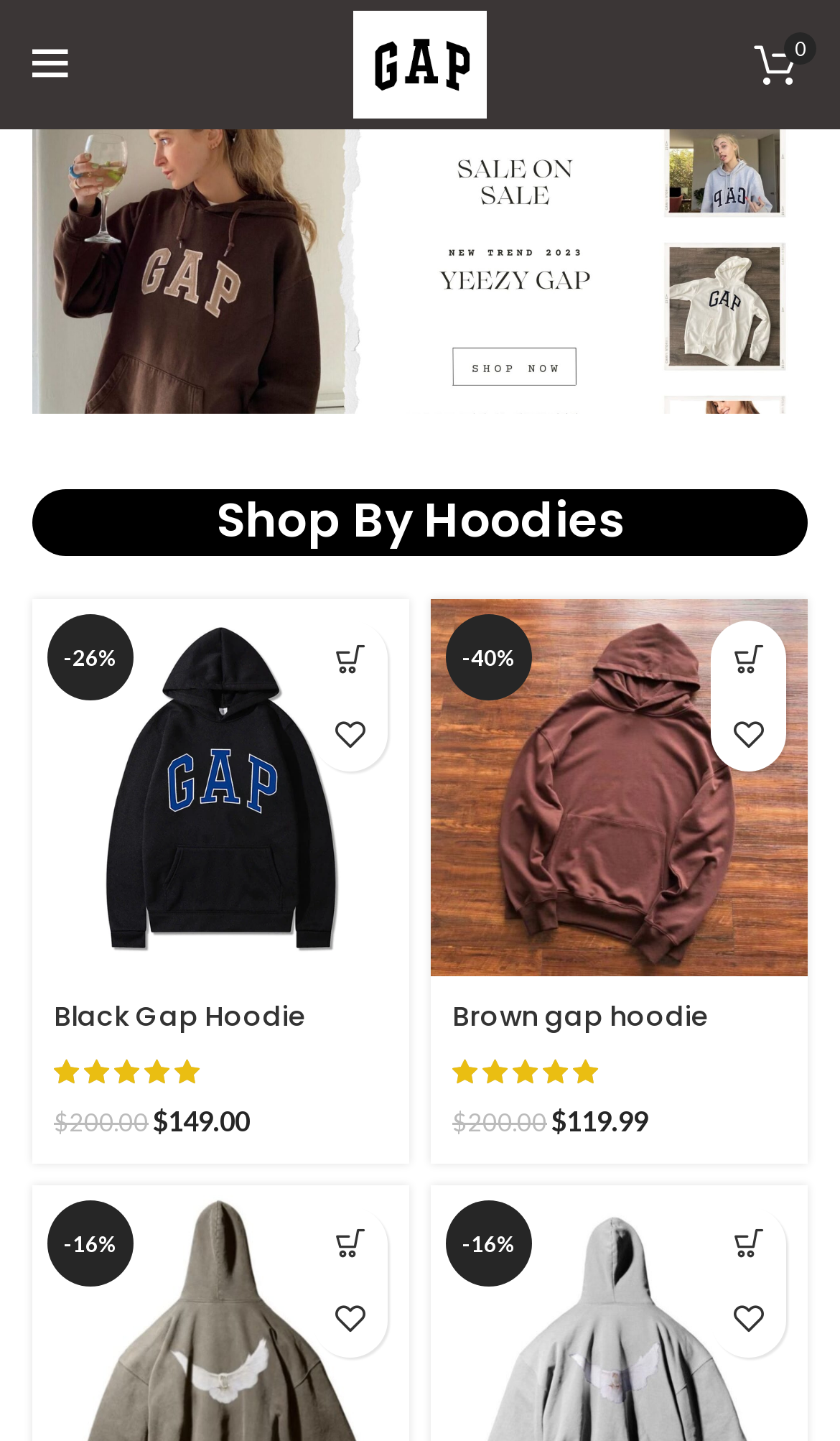Determine the bounding box coordinates for the area that needs to be clicked to fulfill this task: "Open mobile menu". The coordinates must be given as four float numbers between 0 and 1, i.e., [left, top, right, bottom].

[0.013, 0.015, 0.108, 0.075]